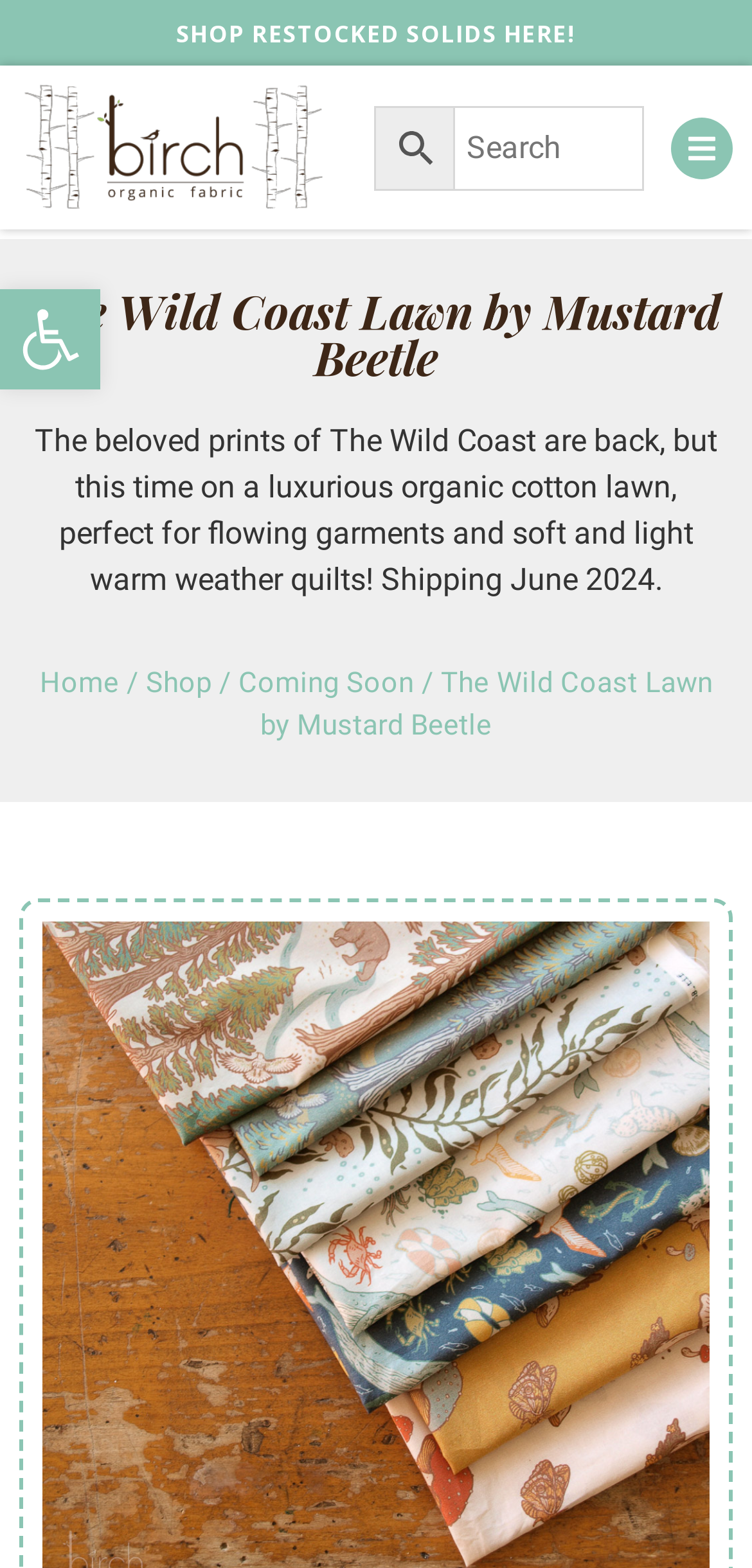Identify the bounding box of the HTML element described as: "Coming Soon".

[0.317, 0.424, 0.55, 0.446]